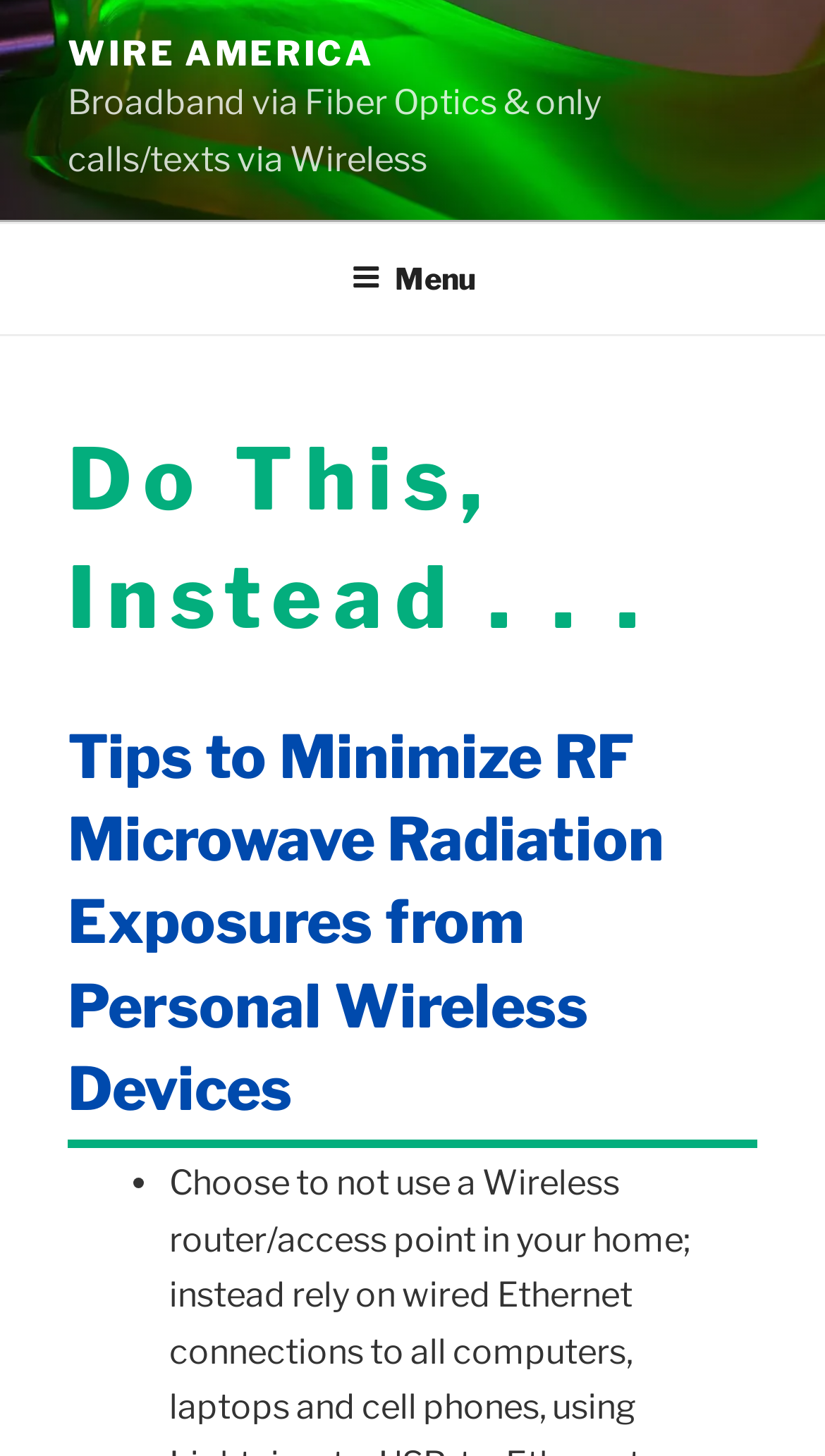What type of devices are mentioned on the webpage?
Provide a one-word or short-phrase answer based on the image.

Wireless devices